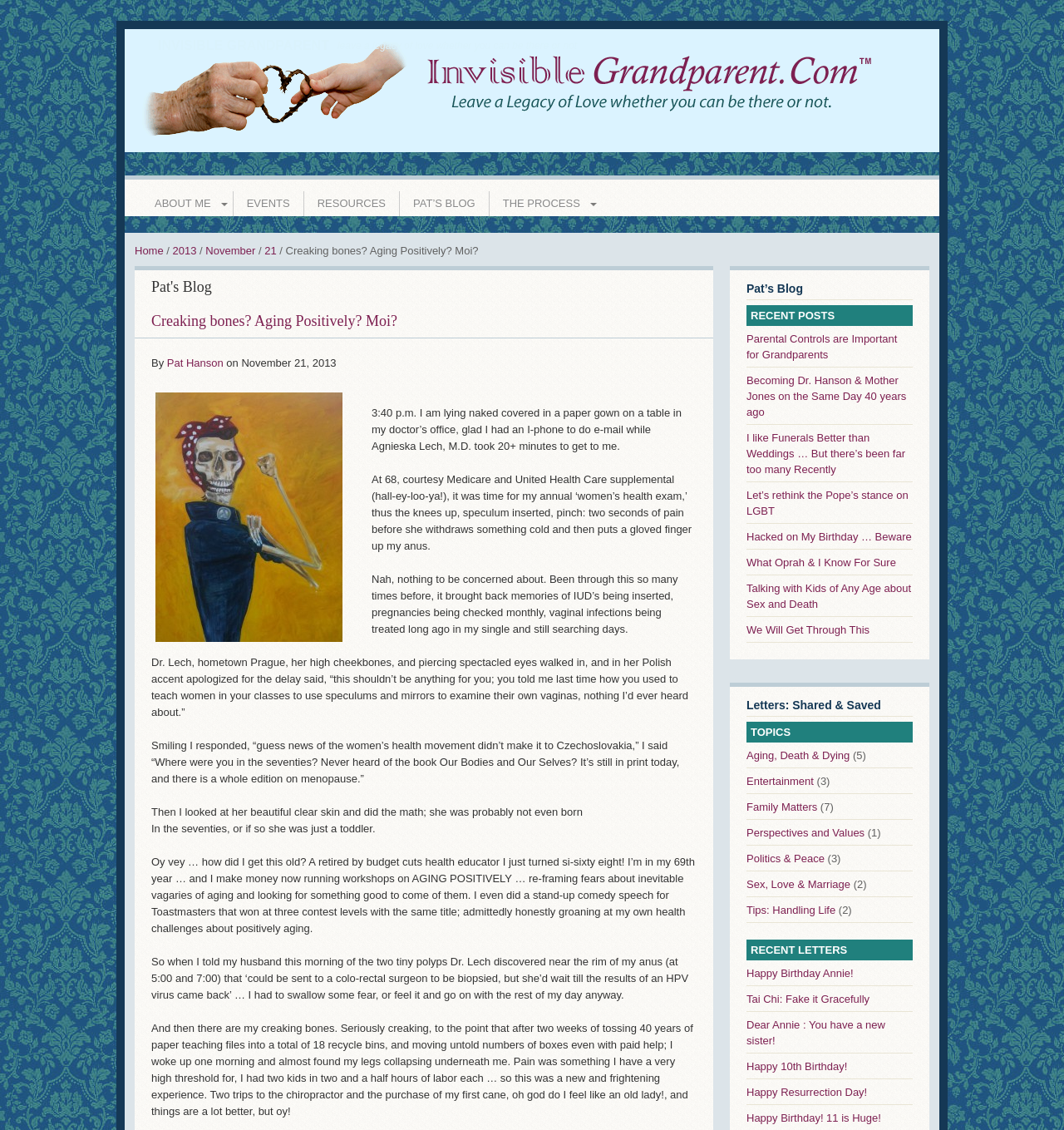Give a short answer using one word or phrase for the question:
What is the author's age?

68